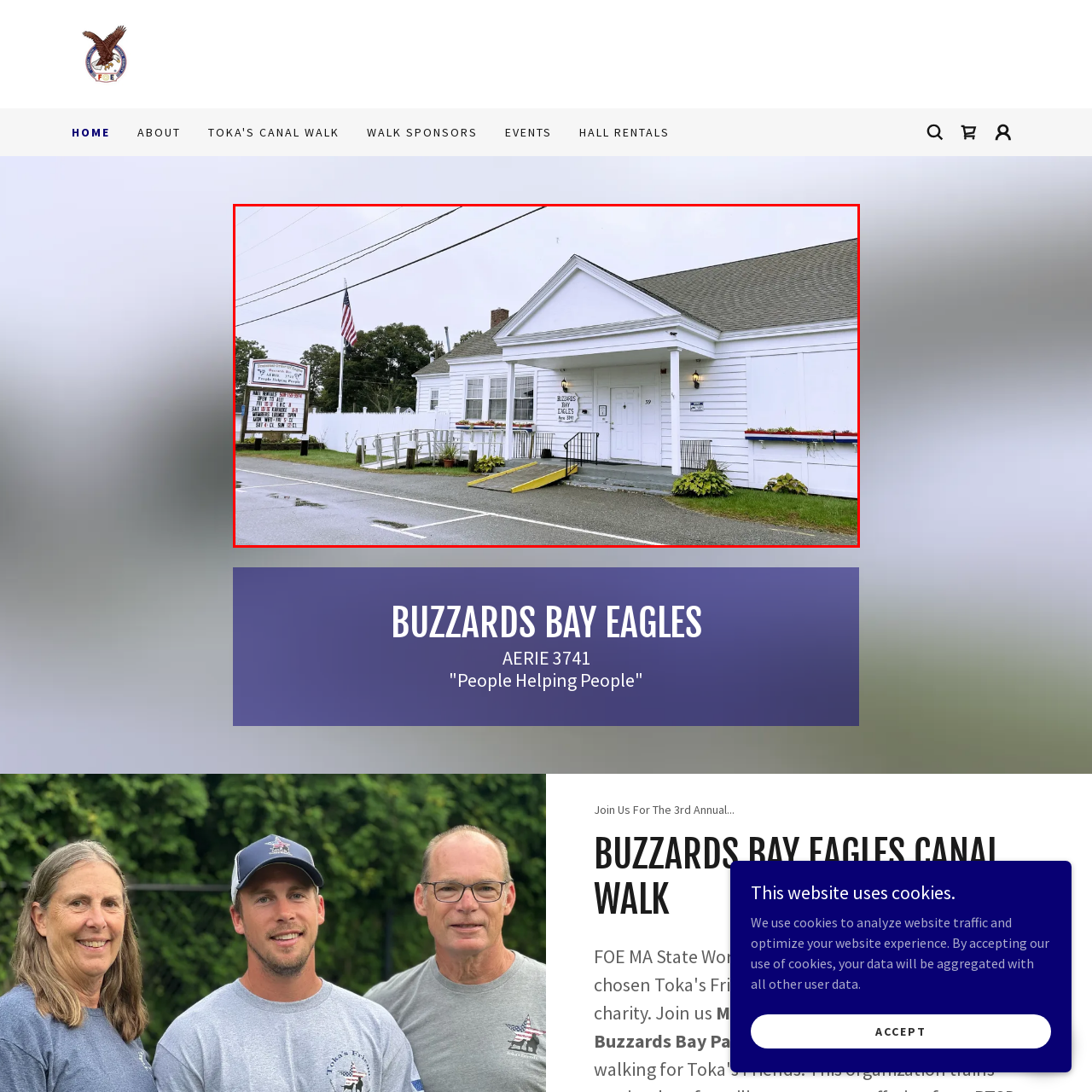What is the purpose of the ramp?
Look at the area highlighted by the red bounding box and answer the question in detail, drawing from the specifics shown in the image.

The gently sloping ramp in front of the entrance allows for easy accessibility, emphasizing the organization's commitment to inclusivity and making the building accessible to everyone.